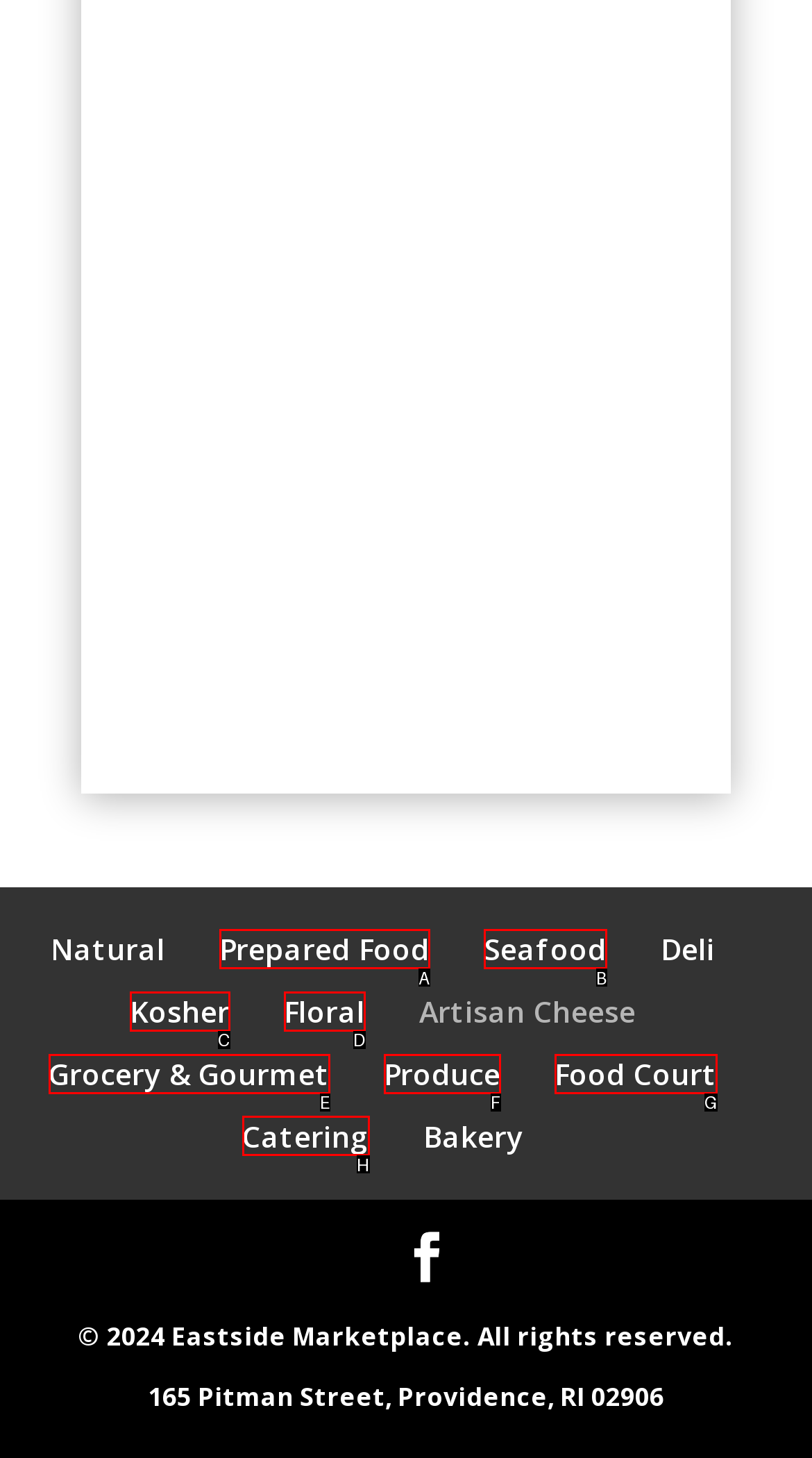Choose the UI element that best aligns with the description: Grocery & Gourmet
Respond with the letter of the chosen option directly.

E